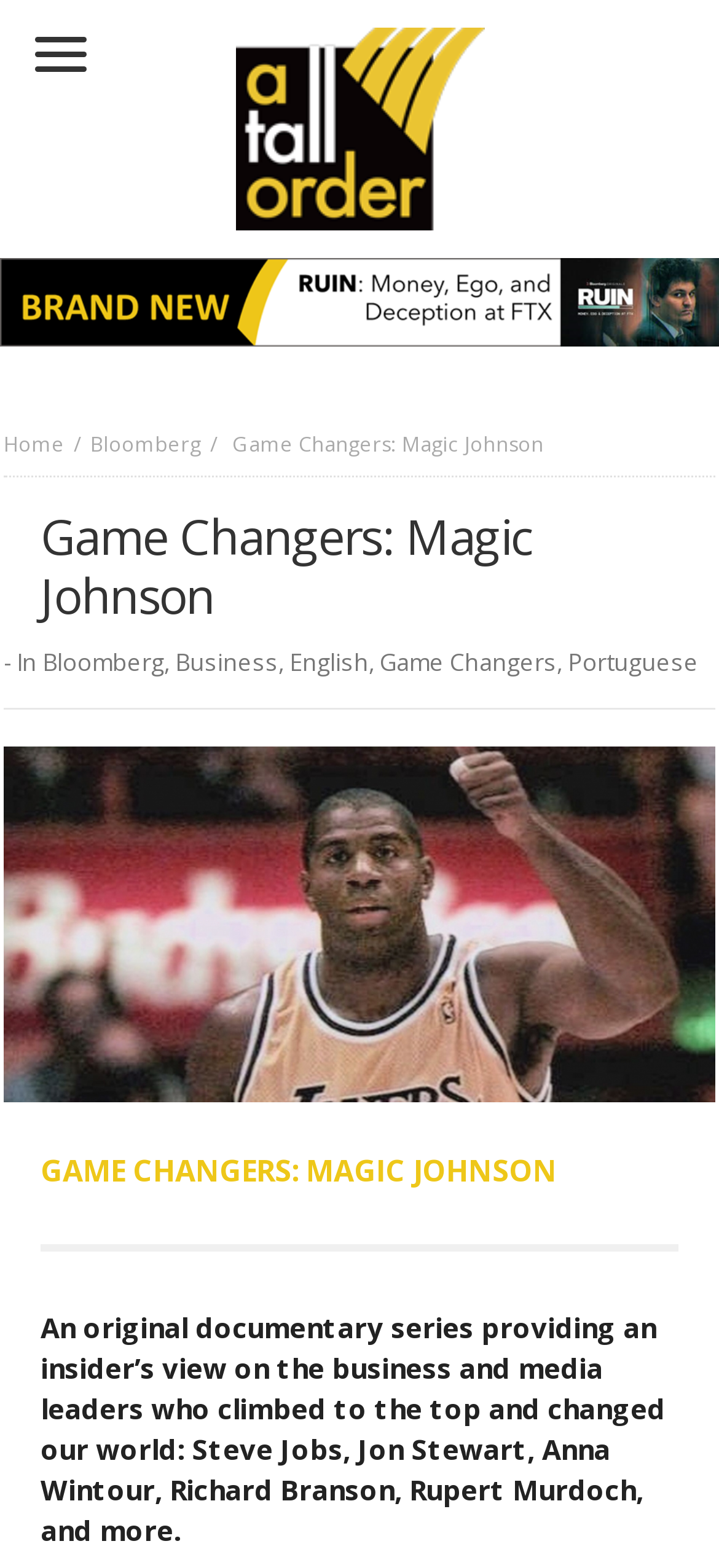How many links are there in the top navigation bar?
Provide a well-explained and detailed answer to the question.

The top navigation bar contains links to 'Home', 'Bloomberg', and another link with no text. Therefore, there are 3 links in the top navigation bar.